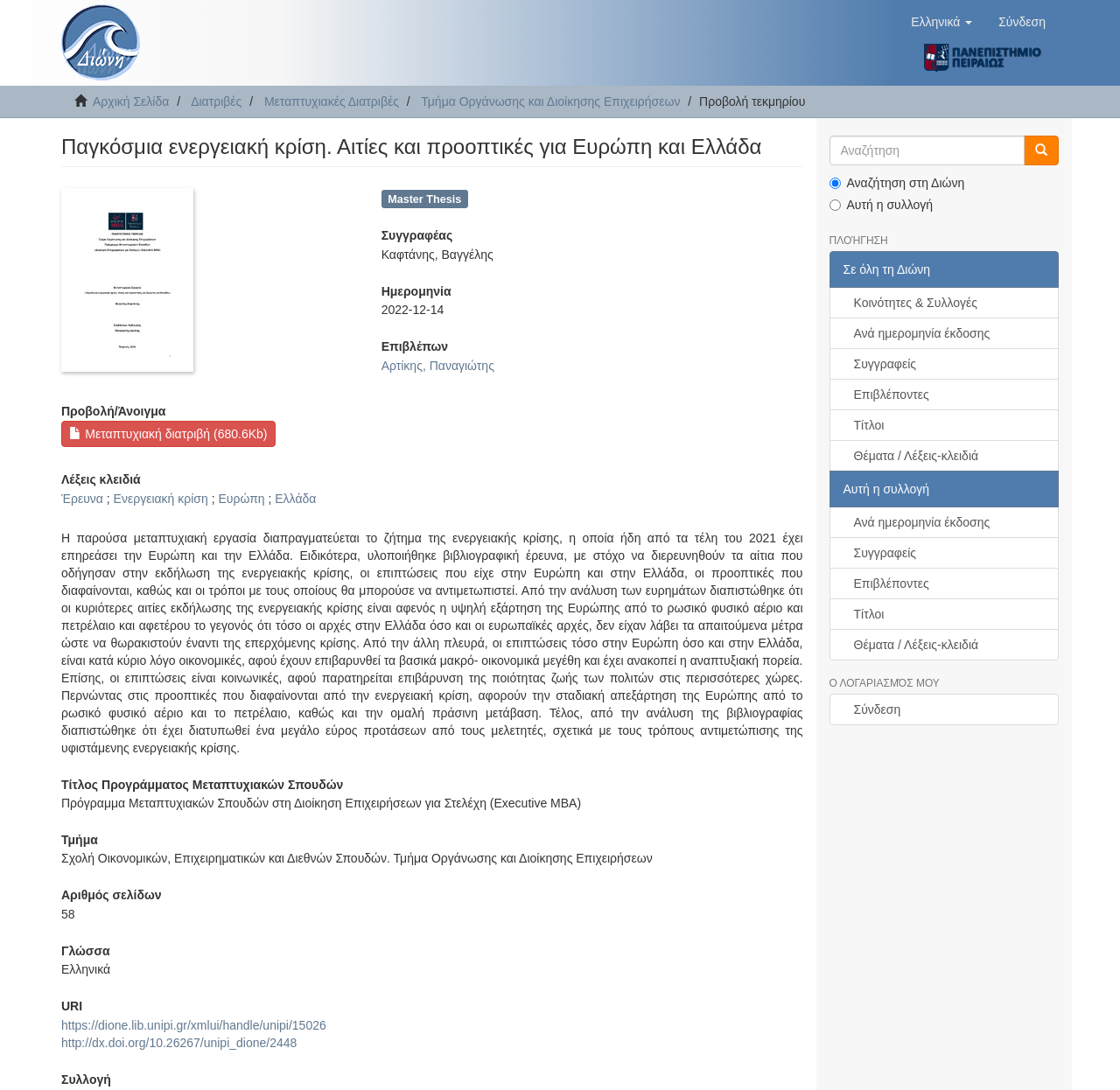Please identify the bounding box coordinates of the element I should click to complete this instruction: 'Browse the collection'. The coordinates should be given as four float numbers between 0 and 1, like this: [left, top, right, bottom].

[0.74, 0.263, 0.945, 0.292]